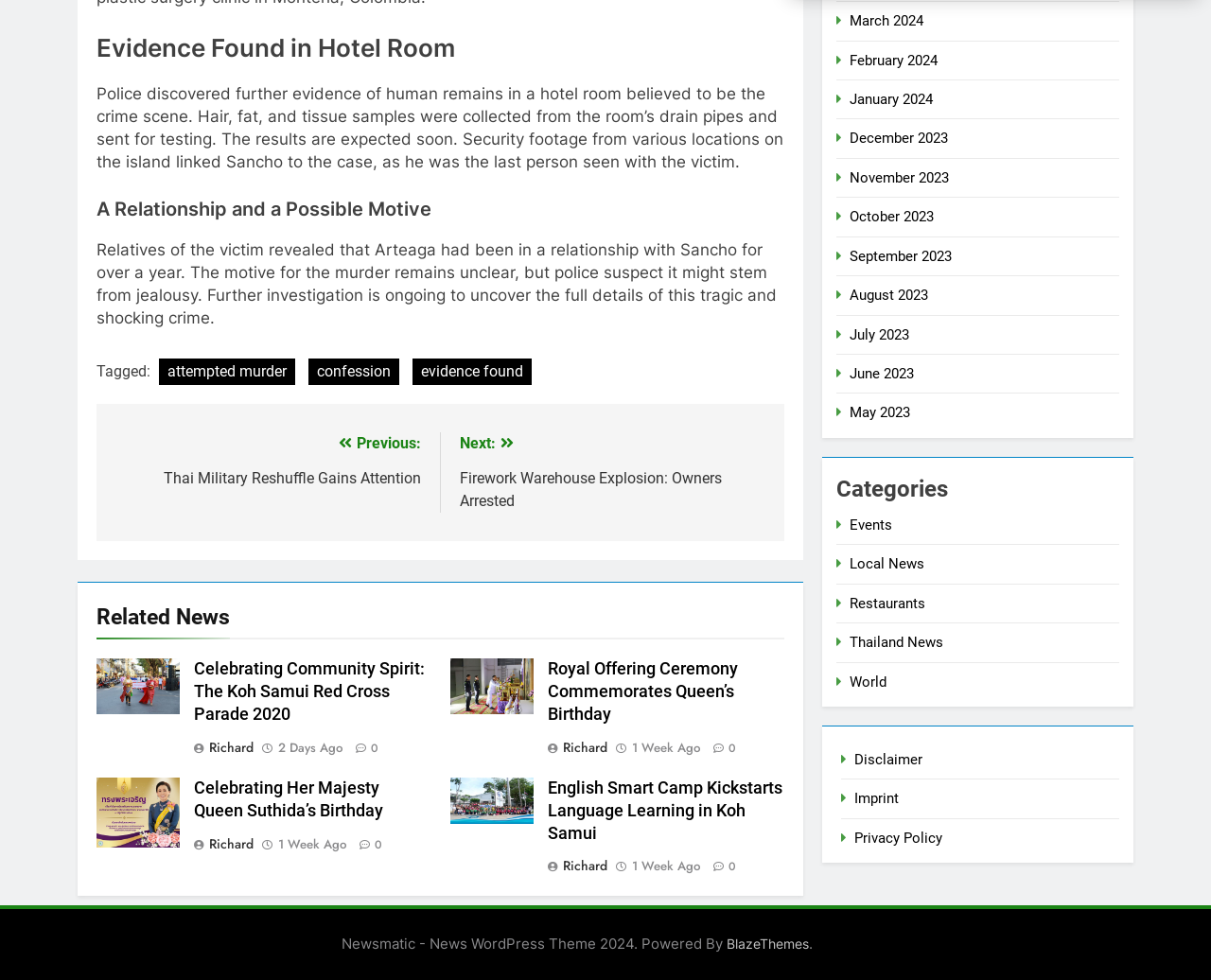Answer succinctly with a single word or phrase:
What is the crime scene?

Hotel room